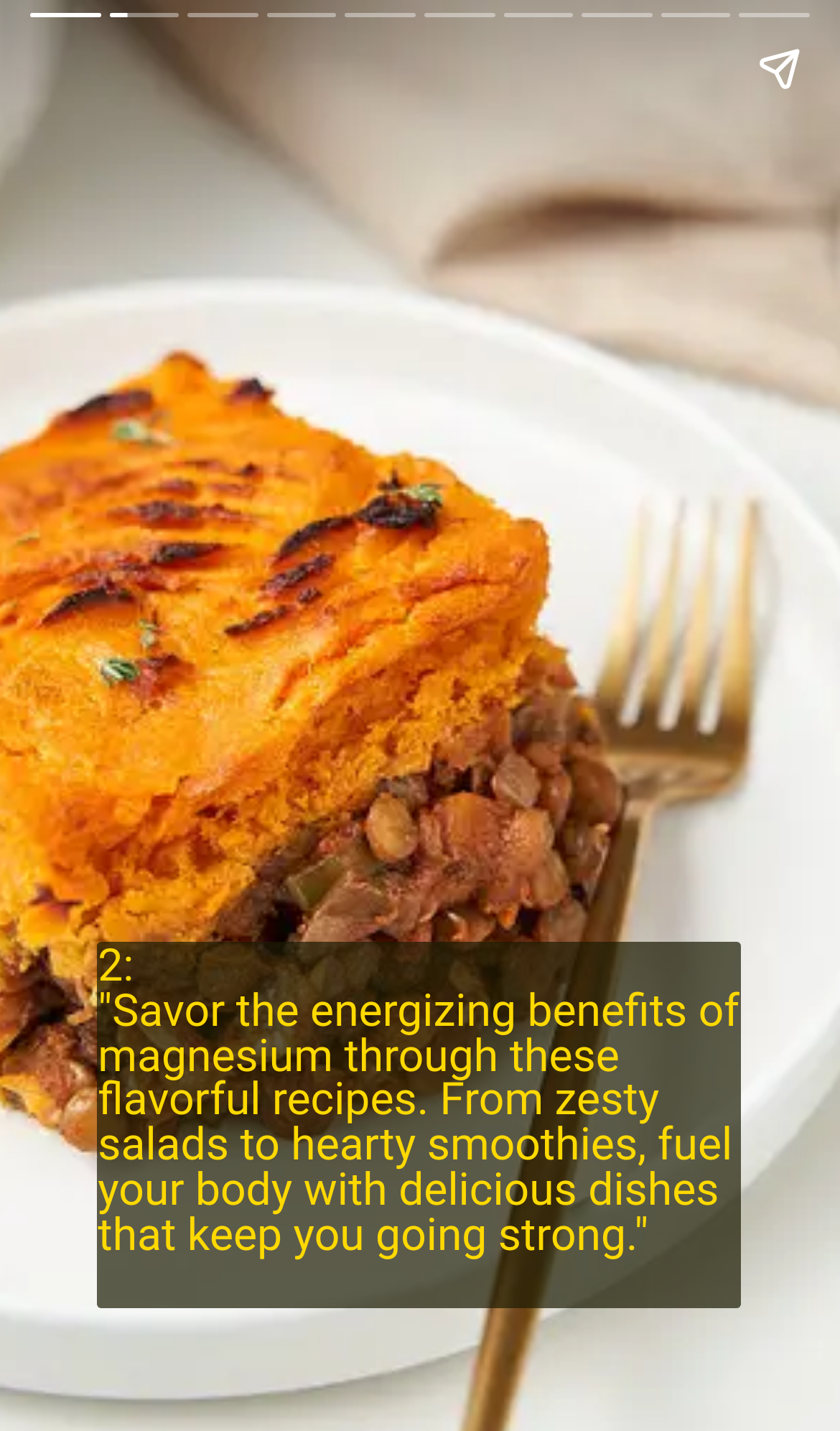Based on the description "aria-label="Share story"", find the bounding box of the specified UI element.

[0.867, 0.012, 0.99, 0.084]